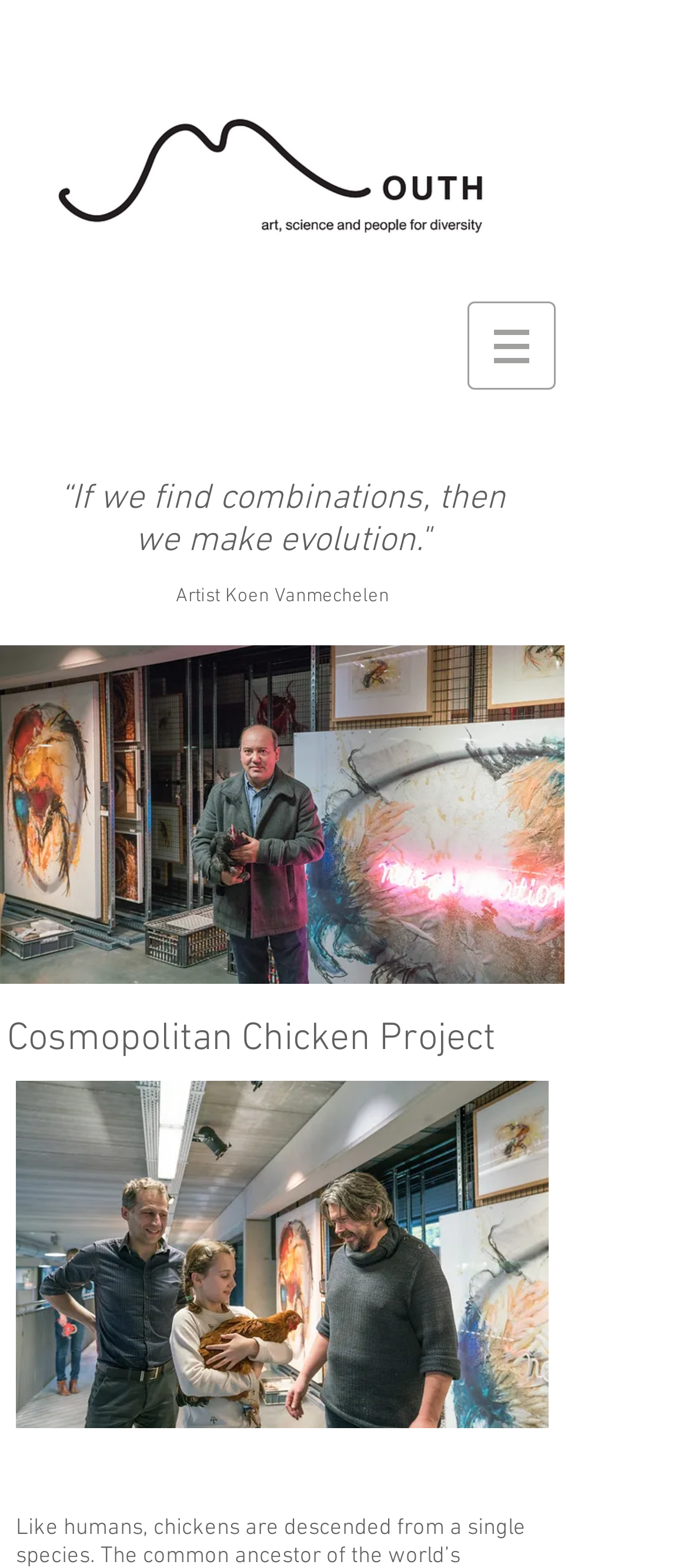Give a one-word or short phrase answer to the question: 
What is the purpose of the image on the webpage?

Has a popup menu